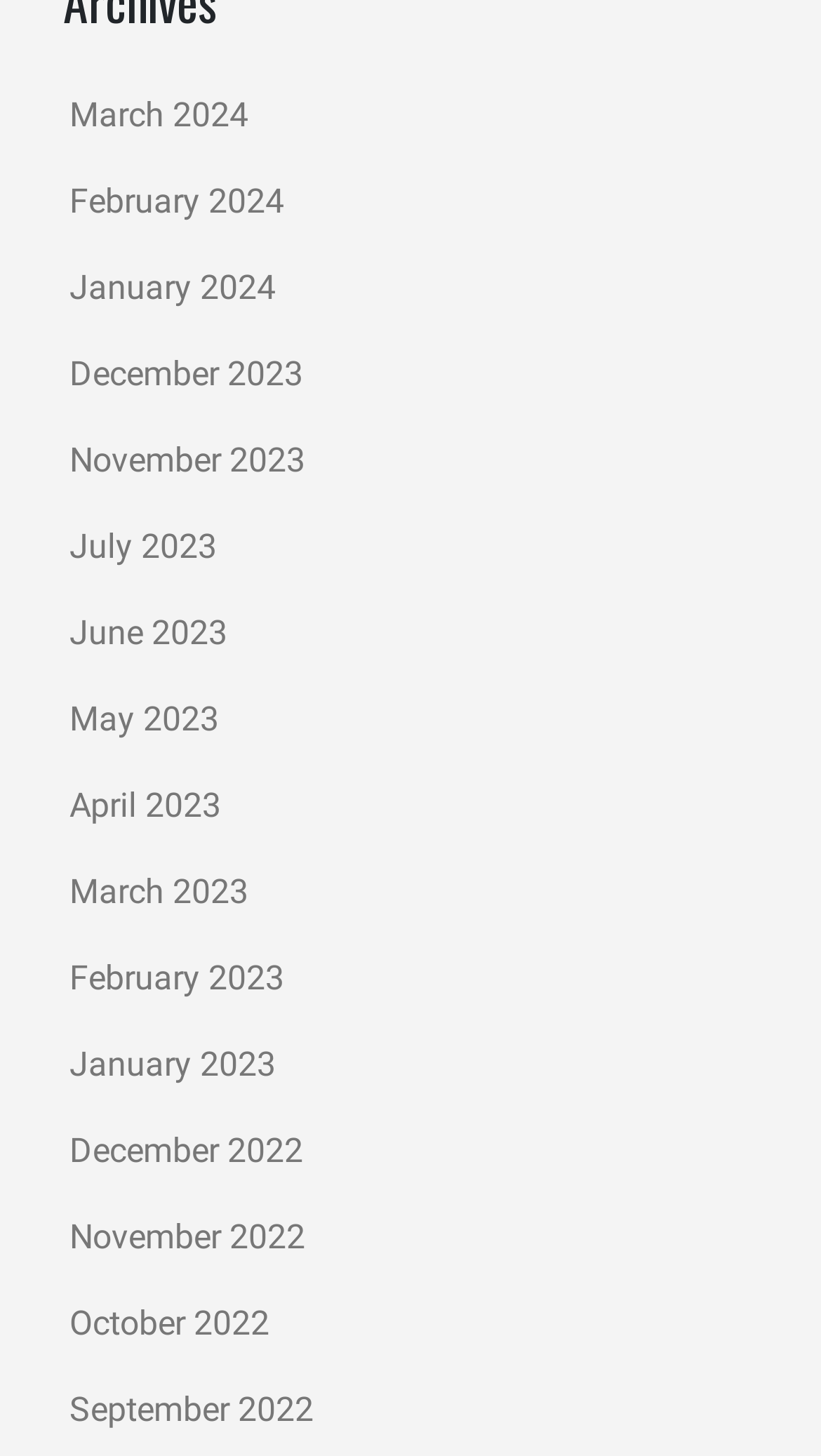Provide the bounding box coordinates for the area that should be clicked to complete the instruction: "view March 2024".

[0.085, 0.065, 0.303, 0.092]